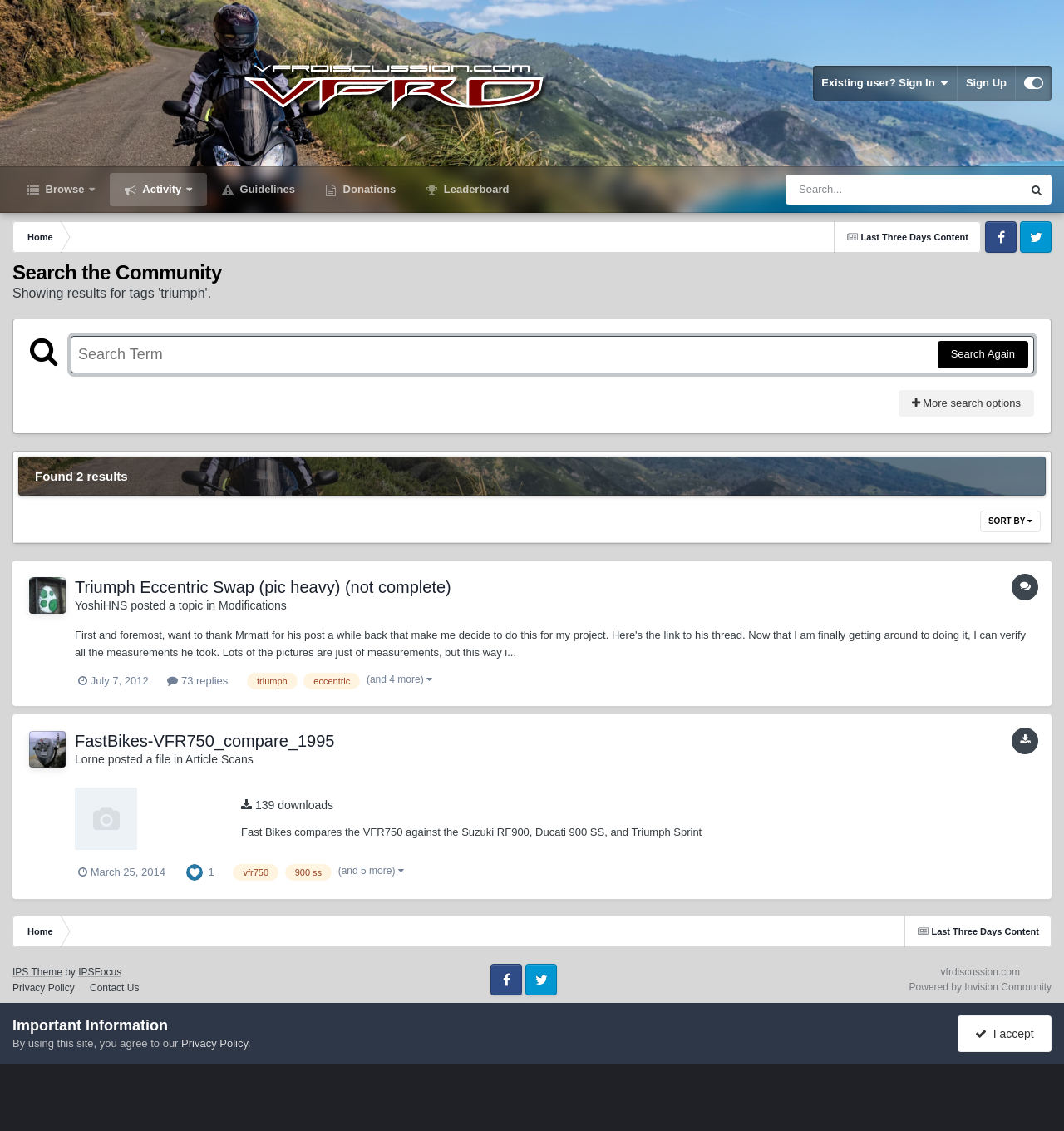Can you find the bounding box coordinates of the area I should click to execute the following instruction: "Browse the community"?

[0.012, 0.153, 0.103, 0.182]